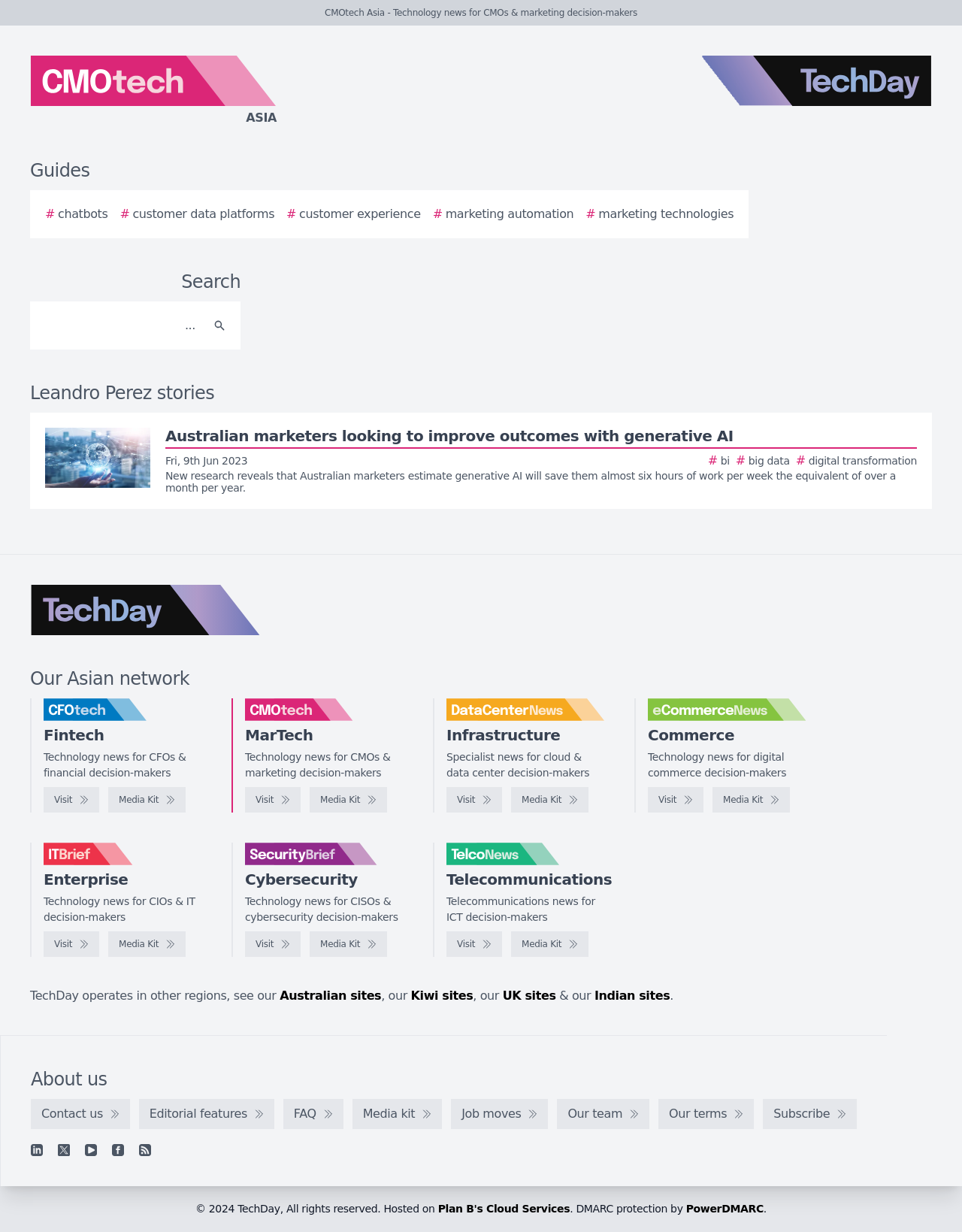Locate the bounding box coordinates of the element that should be clicked to fulfill the instruction: "Visit the TechDay website".

[0.729, 0.045, 0.969, 0.103]